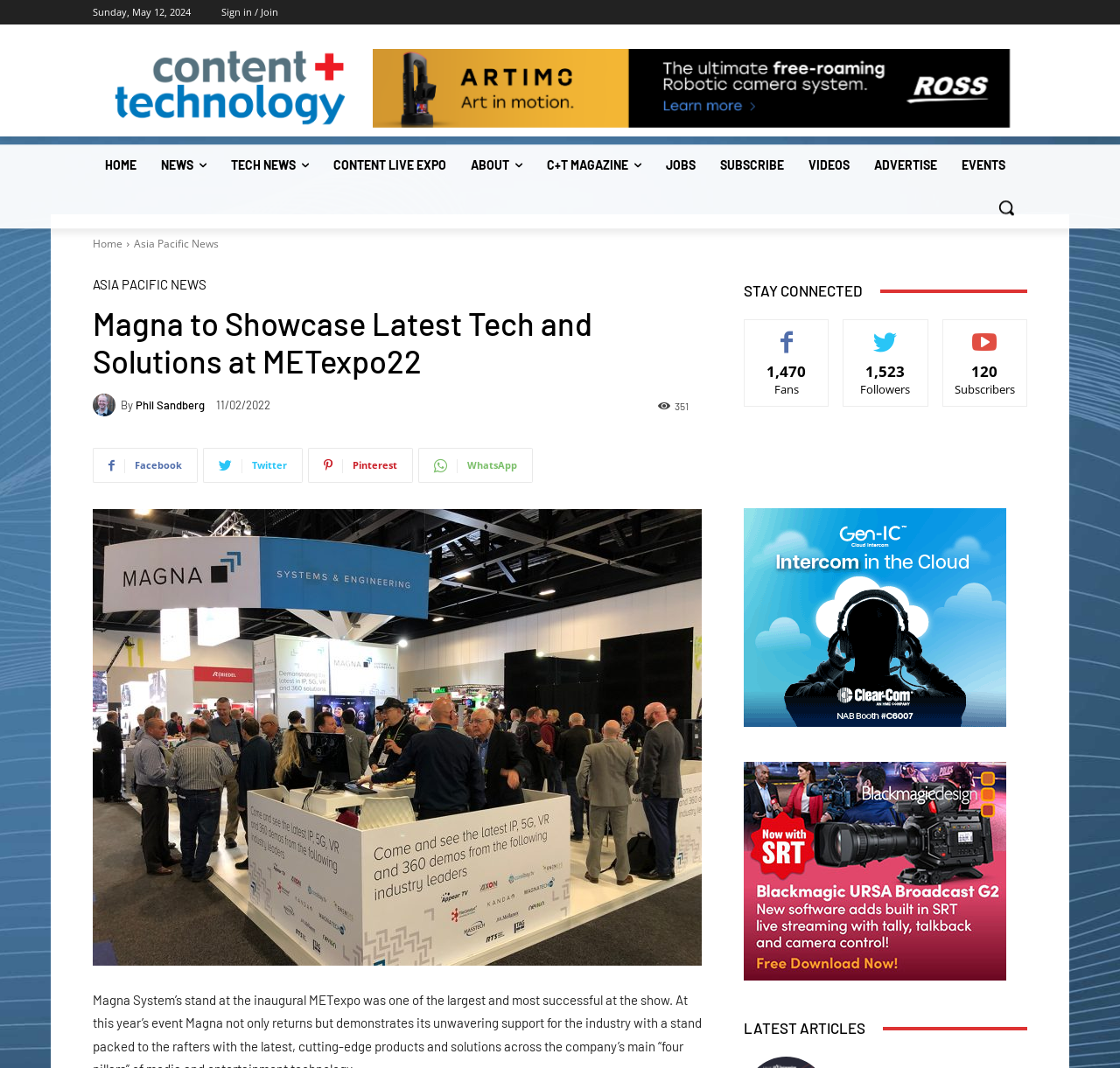Please locate the clickable area by providing the bounding box coordinates to follow this instruction: "Visit the HOME page".

[0.083, 0.135, 0.133, 0.175]